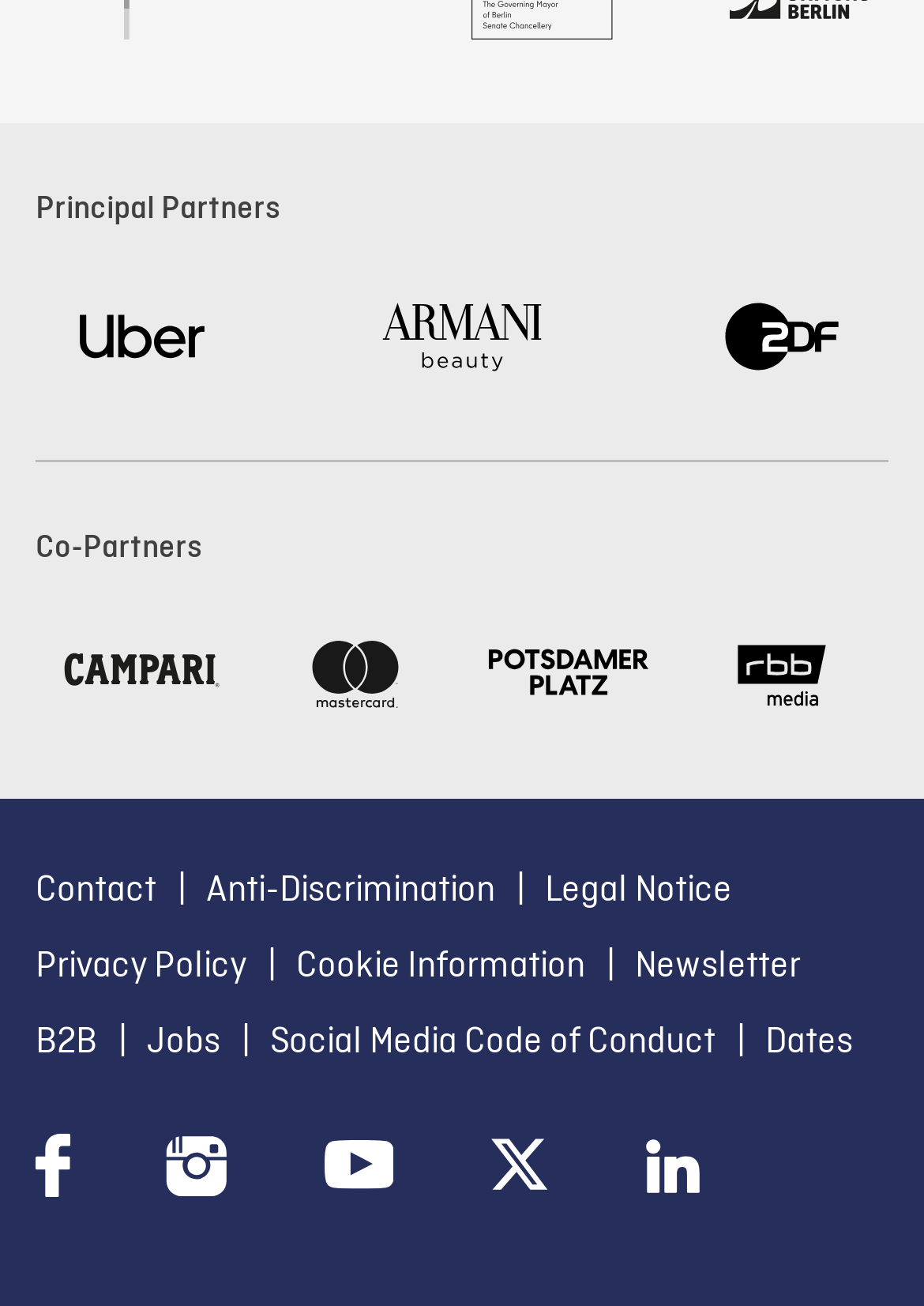Locate the bounding box coordinates for the element described below: "title="Berlinale YouTube channel"". The coordinates must be four float values between 0 and 1, formatted as [left, top, right, bottom].

[0.35, 0.868, 0.426, 0.912]